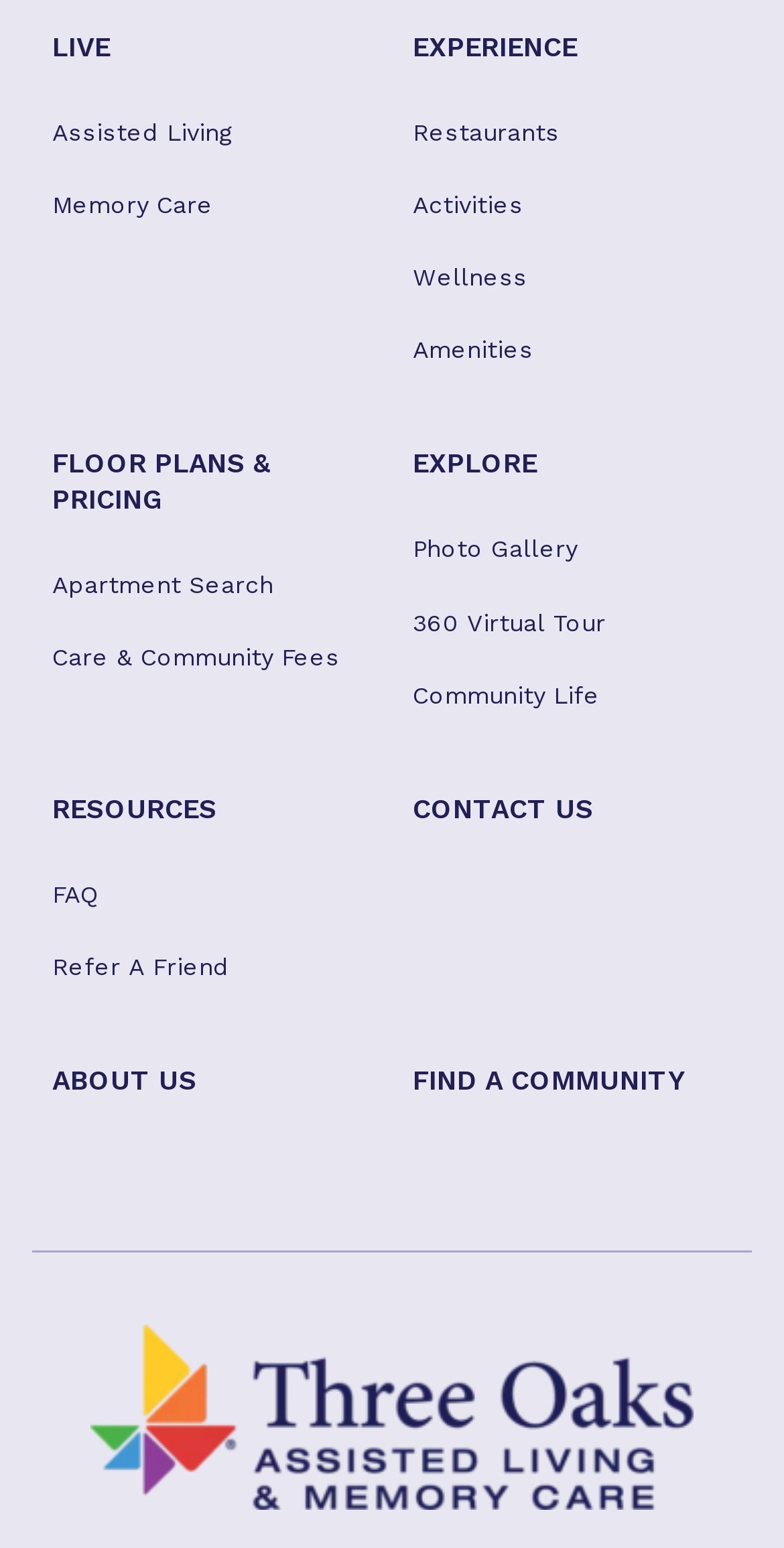Please specify the bounding box coordinates in the format (top-left x, top-left y, bottom-right x, bottom-right y), with all values as floating point numbers between 0 and 1. Identify the bounding box of the UI element described by: Floor plans & Pricing

[0.041, 0.282, 0.491, 0.342]